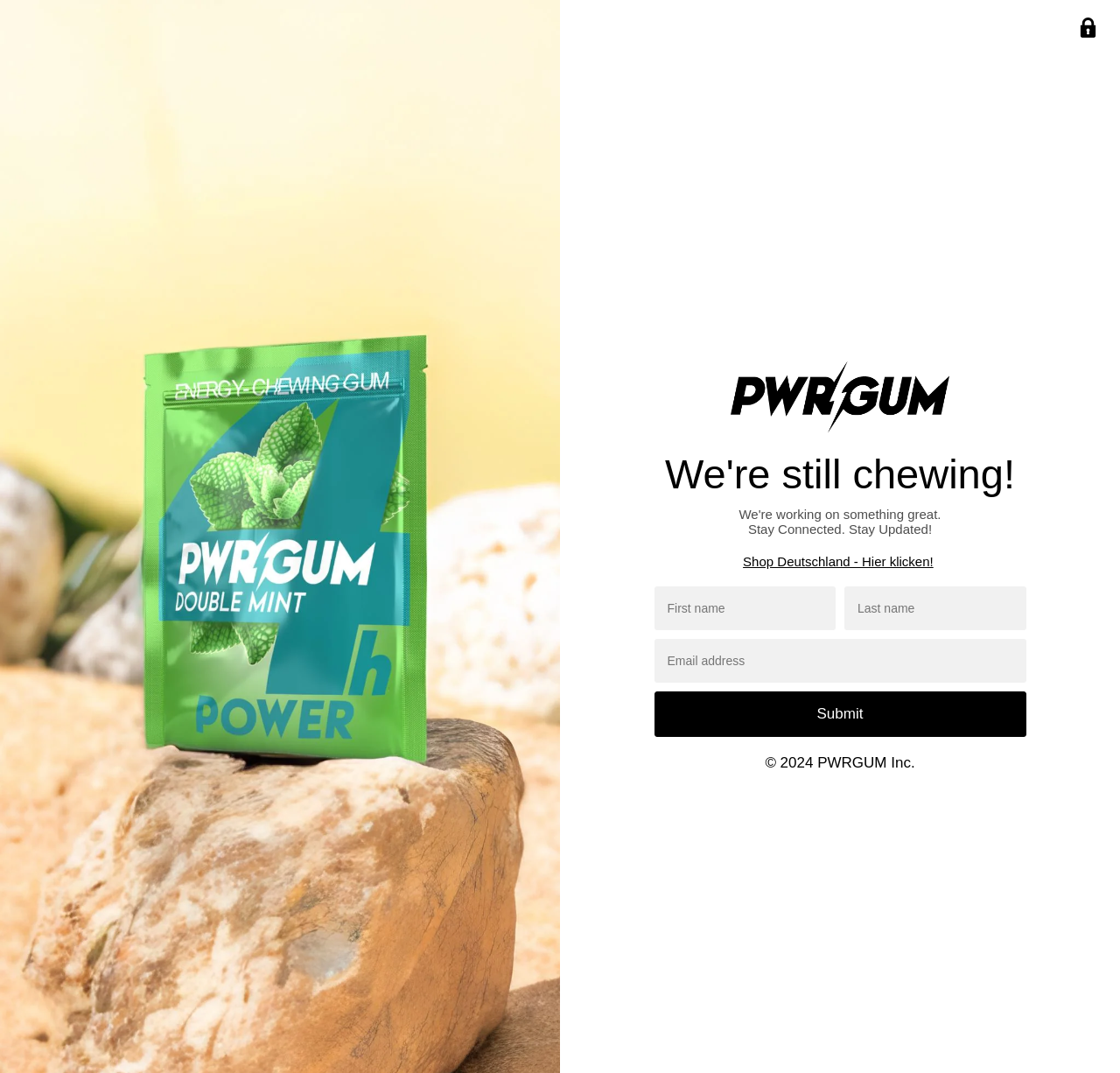Reply to the question below using a single word or brief phrase:
What is the function of the button below the text boxes?

To submit information